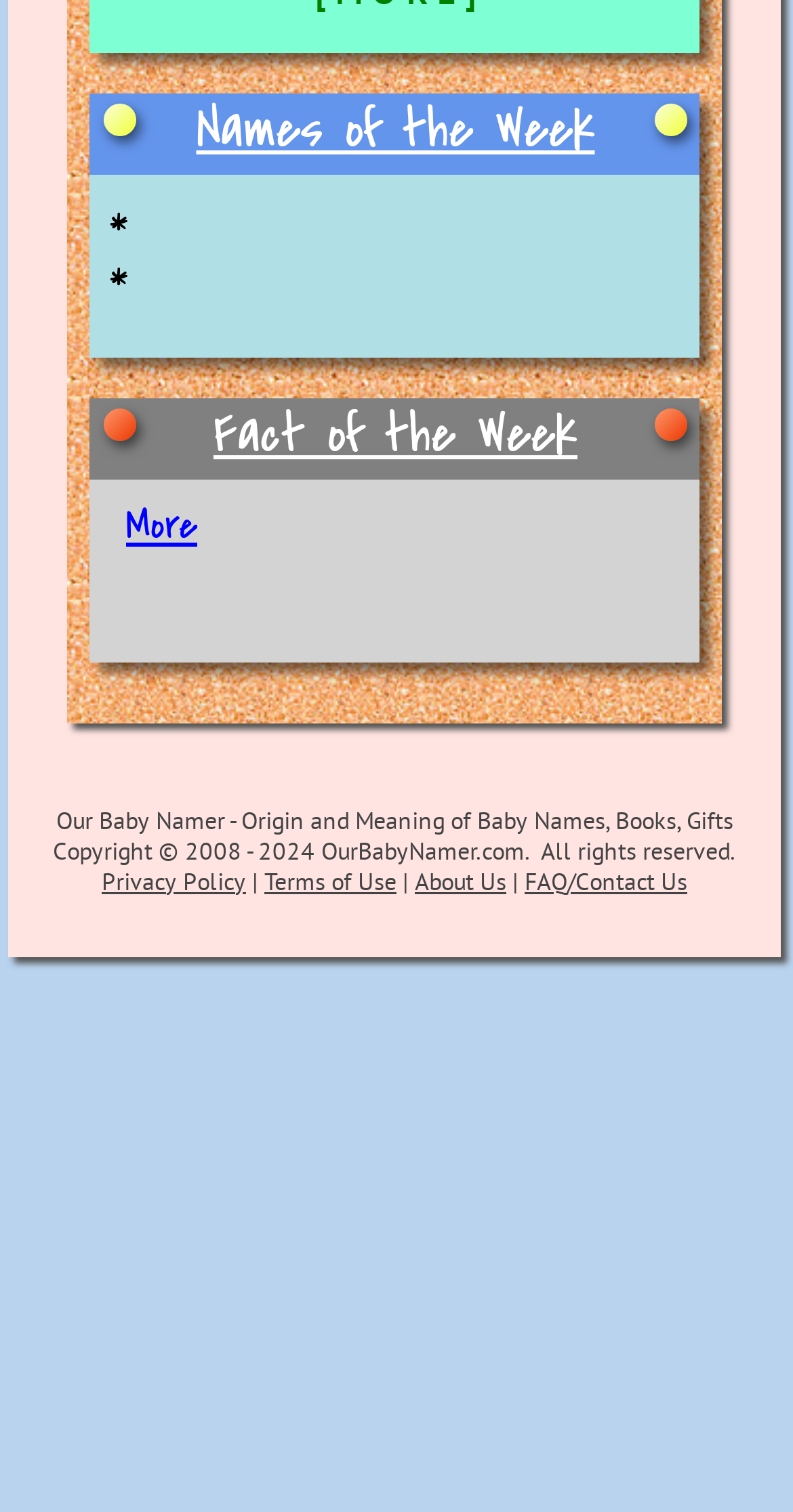What is the purpose of the 'More' link?
Look at the image and respond with a one-word or short phrase answer.

To show more information